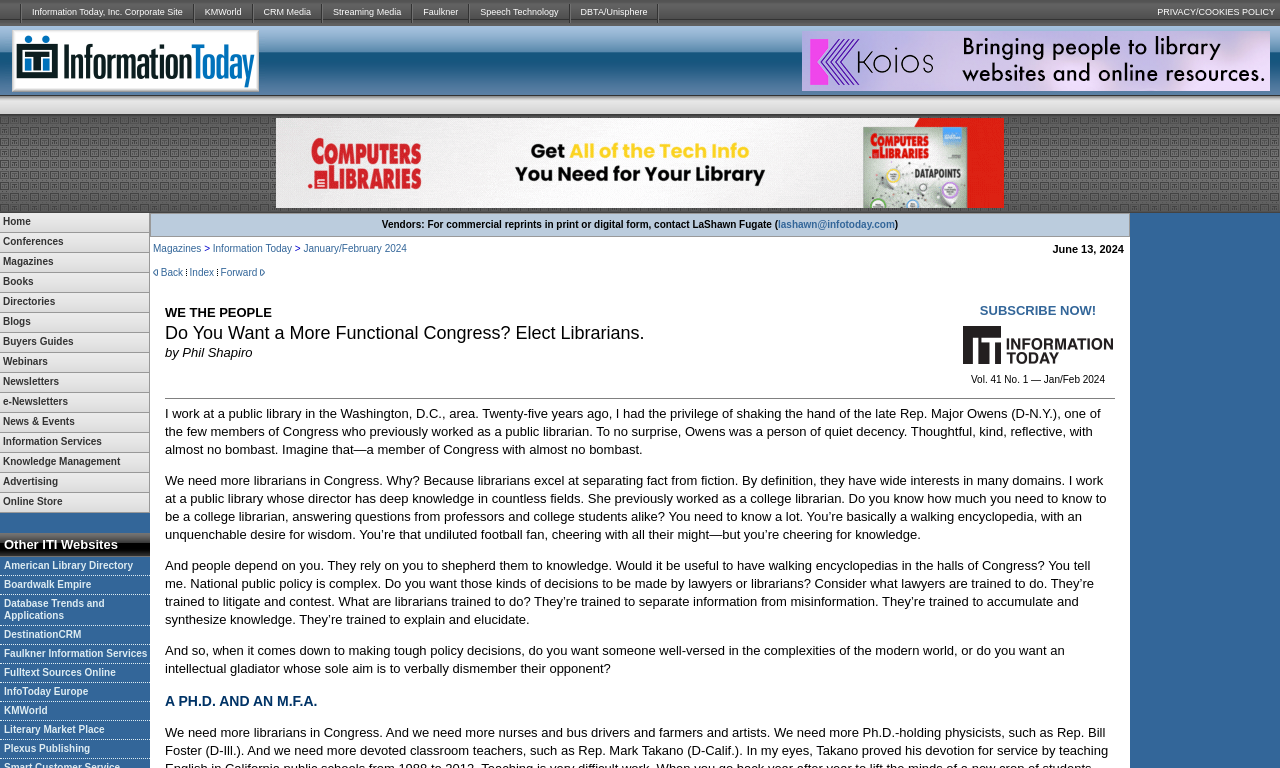What is the layout of the top section of the page?
Refer to the screenshot and respond with a concise word or phrase.

Table with multiple rows and columns